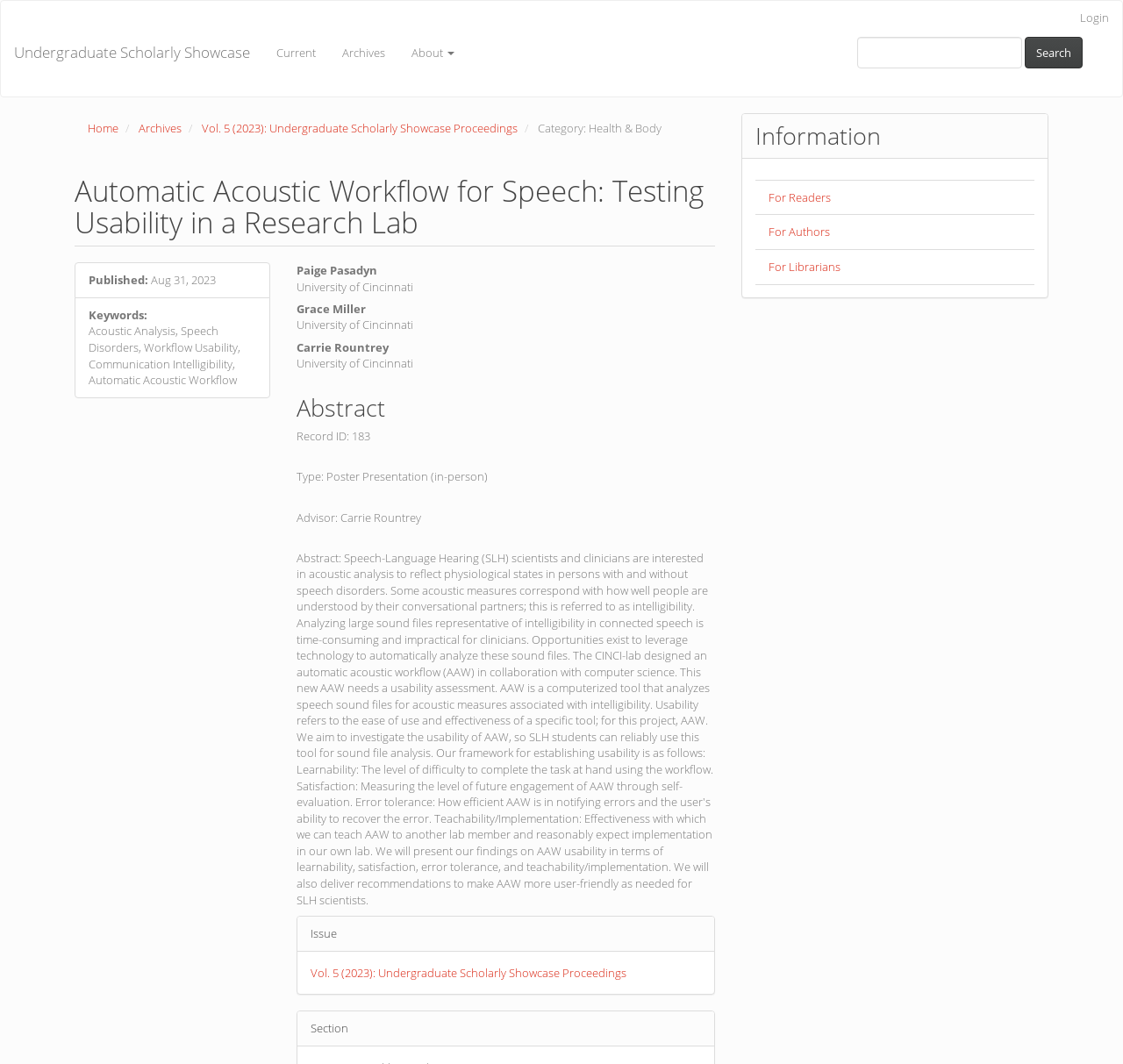Give an extensive and precise description of the webpage.

This webpage is about an undergraduate scholarly showcase, specifically an article titled "Automatic Acoustic Workflow for Speech: Testing Usability in a Research Lab". The page is divided into two main sections: the main content area and the sidebar.

At the top of the page, there is a navigation menu with links to "Main Content", "Sidebar", and "Login". Below this, there is a site navigation menu with links to "Current", "Archives", and "About". A search bar is located to the right of this menu.

The main content area is further divided into several sections. The first section displays the article title and a breadcrumb navigation menu showing the article's location within the site. Below this, there is a section with information about the article, including the category "Health & Body", publication date, and keywords.

The main article content is presented in a section with headings and paragraphs of text. The article authors, Paige Pasadyn, Grace Miller, and Carrie Rountrey, are listed along with their affiliations. An abstract of the article is provided, followed by details about the article, including the record ID, type, and advisor.

In the sidebar, there is a section titled "Information" with links to resources for readers, authors, and librarians. The sidebar also contains a section with links to the current issue and section of the showcase.

Overall, the webpage is well-organized and easy to navigate, with clear headings and concise text.